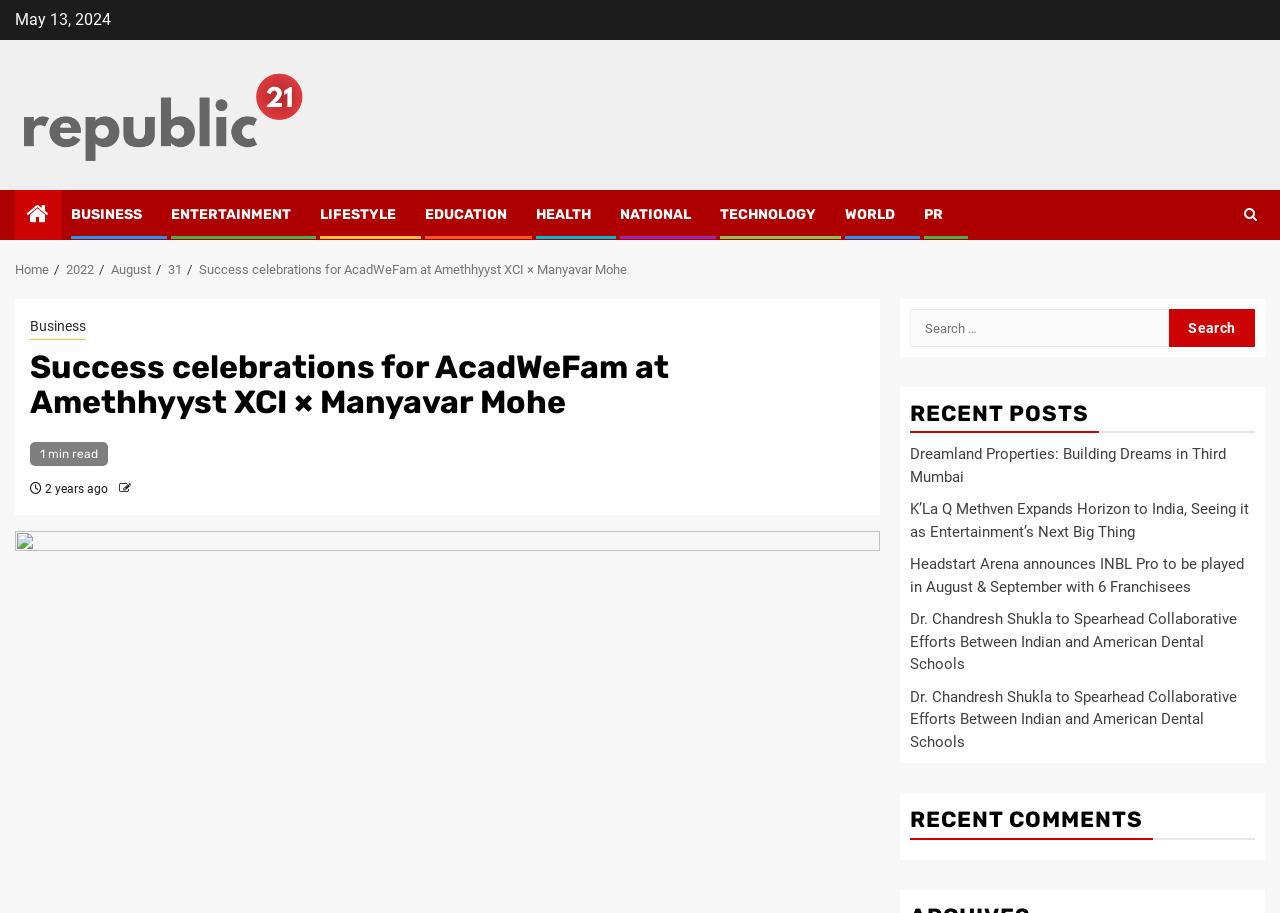Locate the bounding box coordinates of the item that should be clicked to fulfill the instruction: "Click on the Search button".

[0.913, 0.339, 0.98, 0.38]